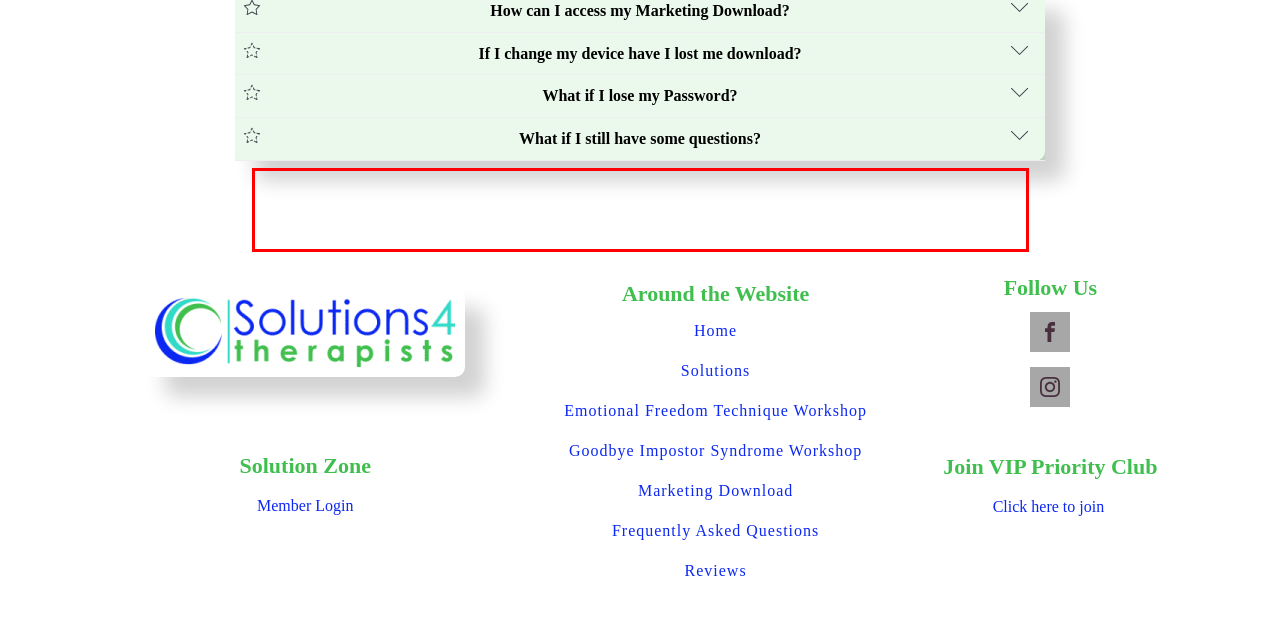You are looking at a screenshot of a webpage with a red rectangle bounding box. Use OCR to identify and extract the text content found inside this red bounding box.

Go to the home page at Solutions4therapists.com, main menu at the top, and click on the Solution Zone, if you are not already logged in, it will ask you for an email and password... simply follow the instructions from there and we will have you back in your account in no time.